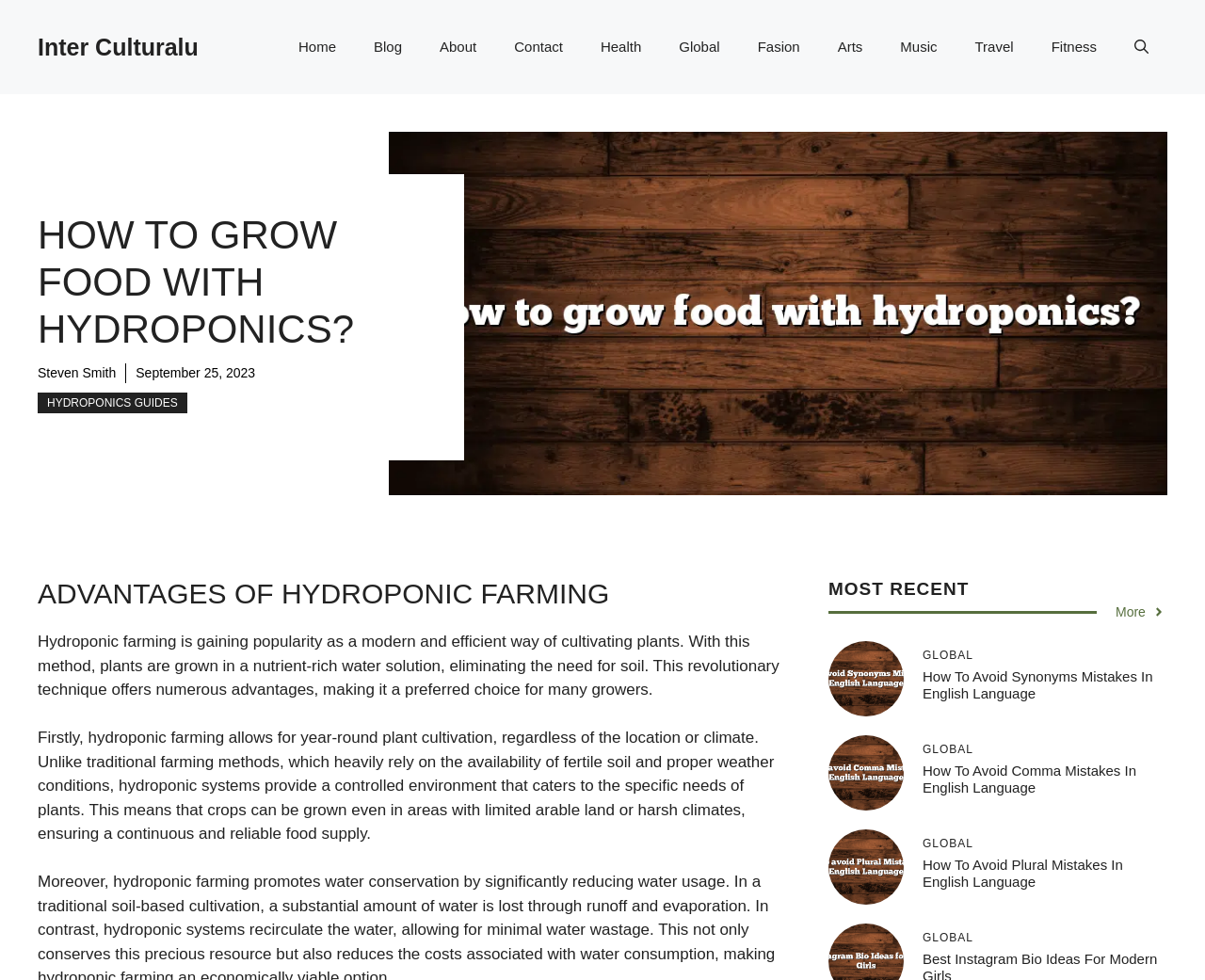Please specify the bounding box coordinates of the clickable section necessary to execute the following command: "Visit Sudan Catholic Radio Network".

None